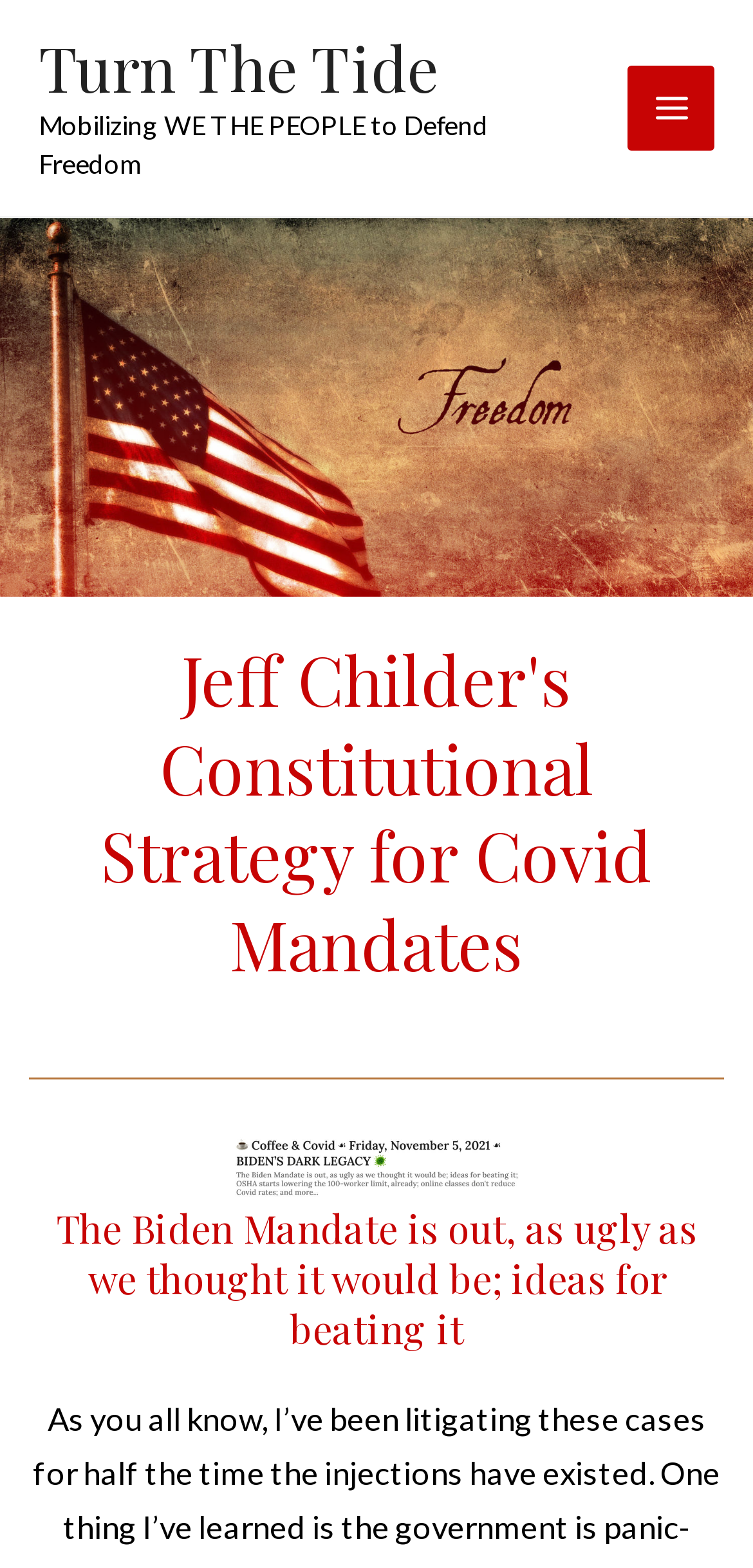Respond to the following query with just one word or a short phrase: 
What is the content of the figure element?

Image